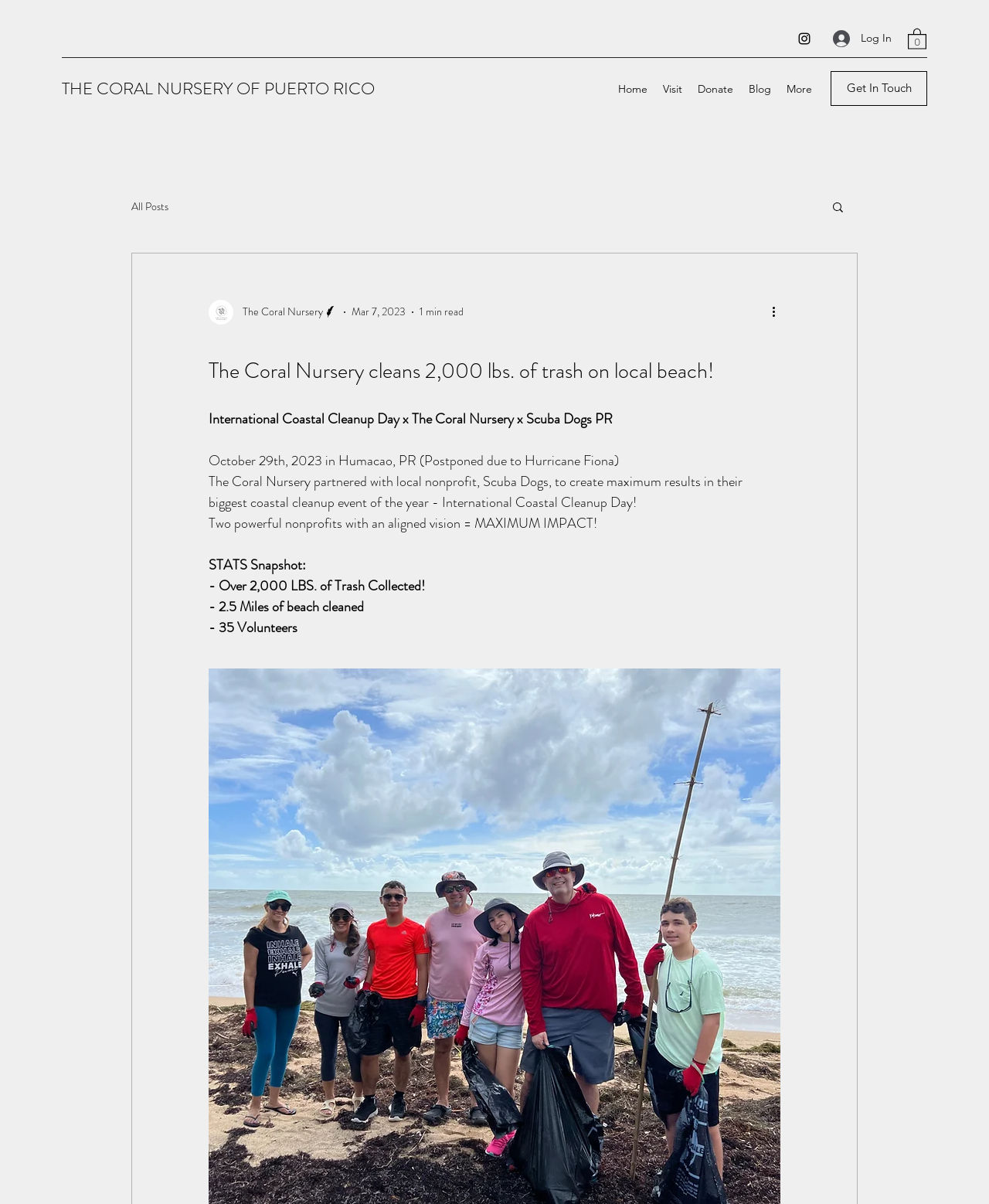Locate the headline of the webpage and generate its content.

The Coral Nursery cleans 2,000 lbs. of trash on local beach!